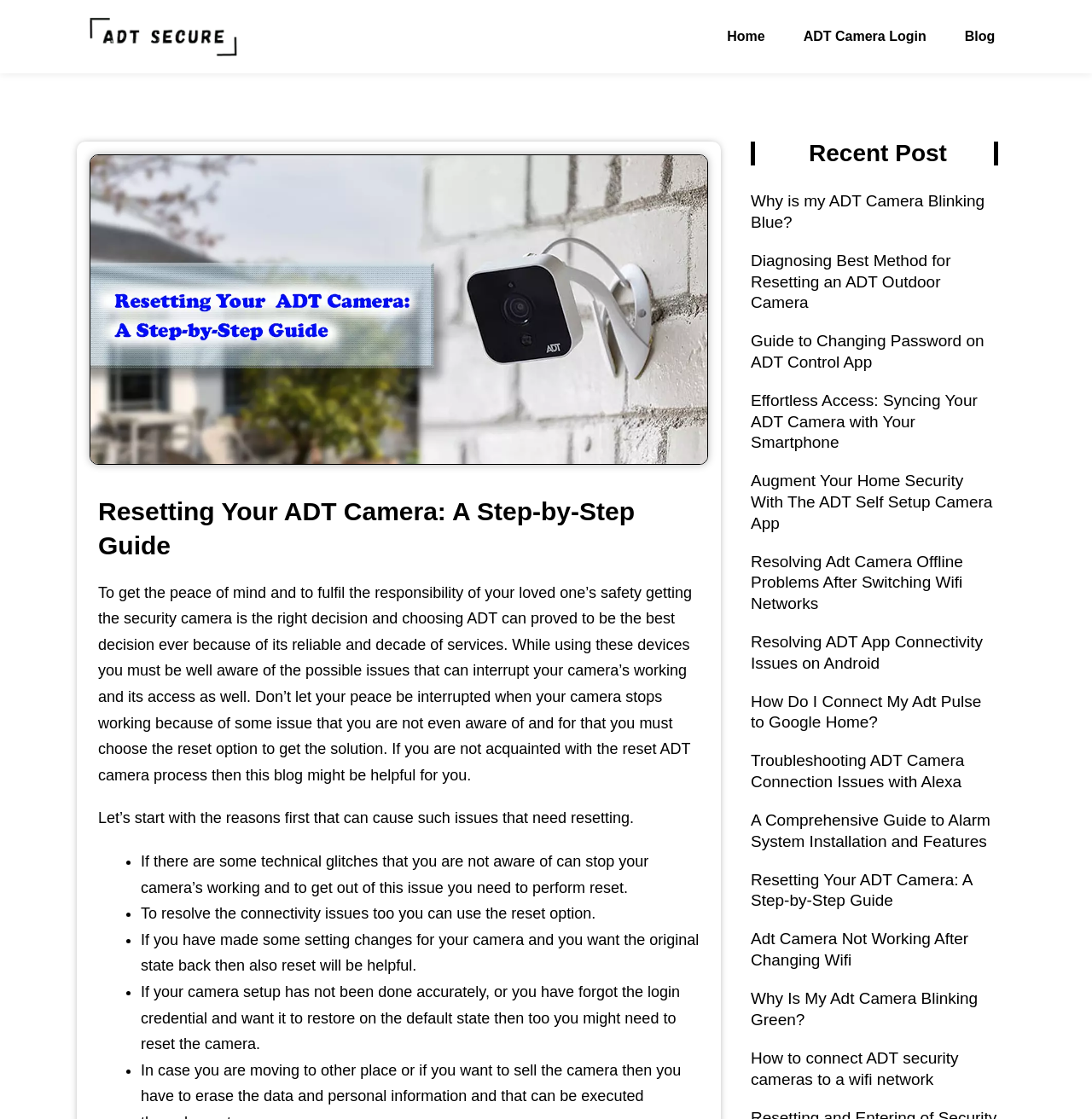Identify the bounding box coordinates of the specific part of the webpage to click to complete this instruction: "Click the 'ADT Camera Login' link".

[0.72, 0.015, 0.864, 0.05]